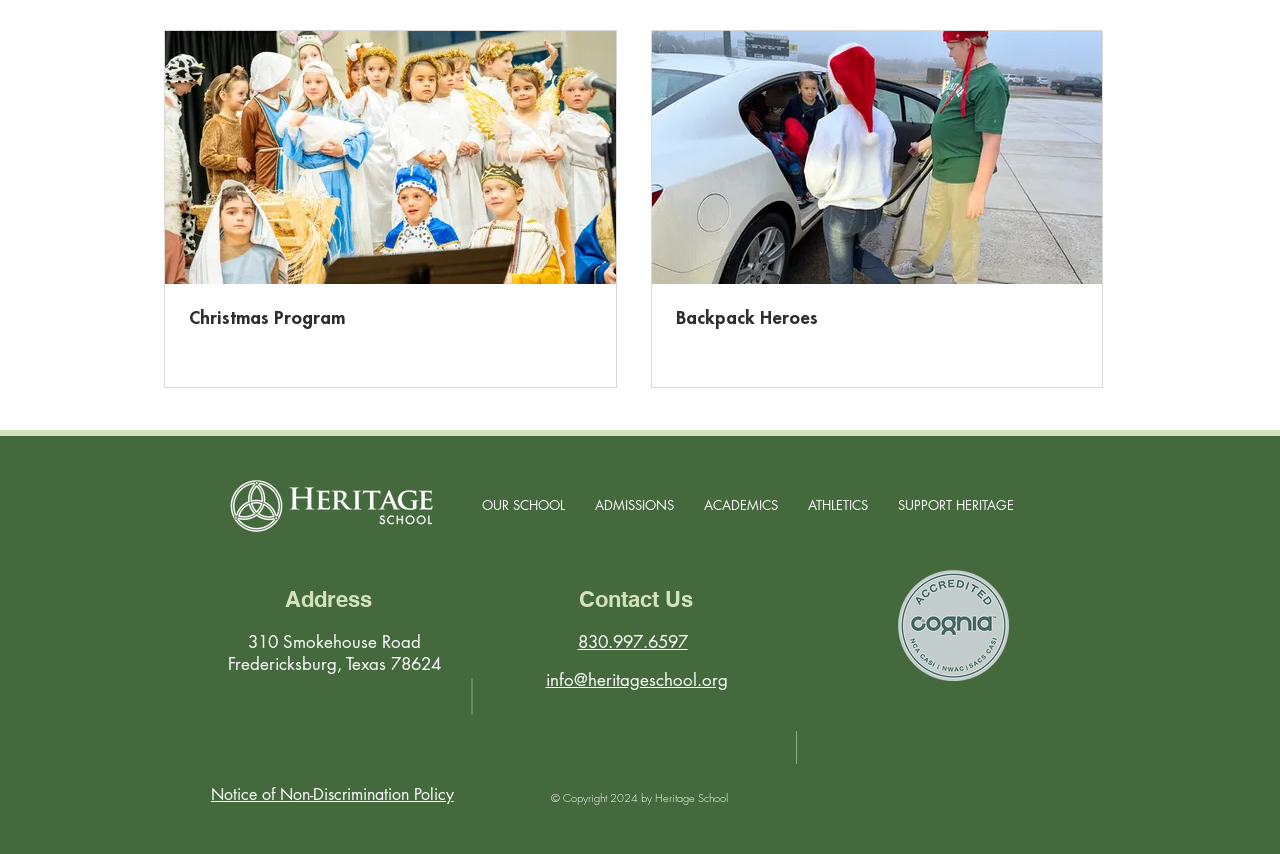Provide a short, one-word or phrase answer to the question below:
What is the accreditation badge of the school?

Cognia